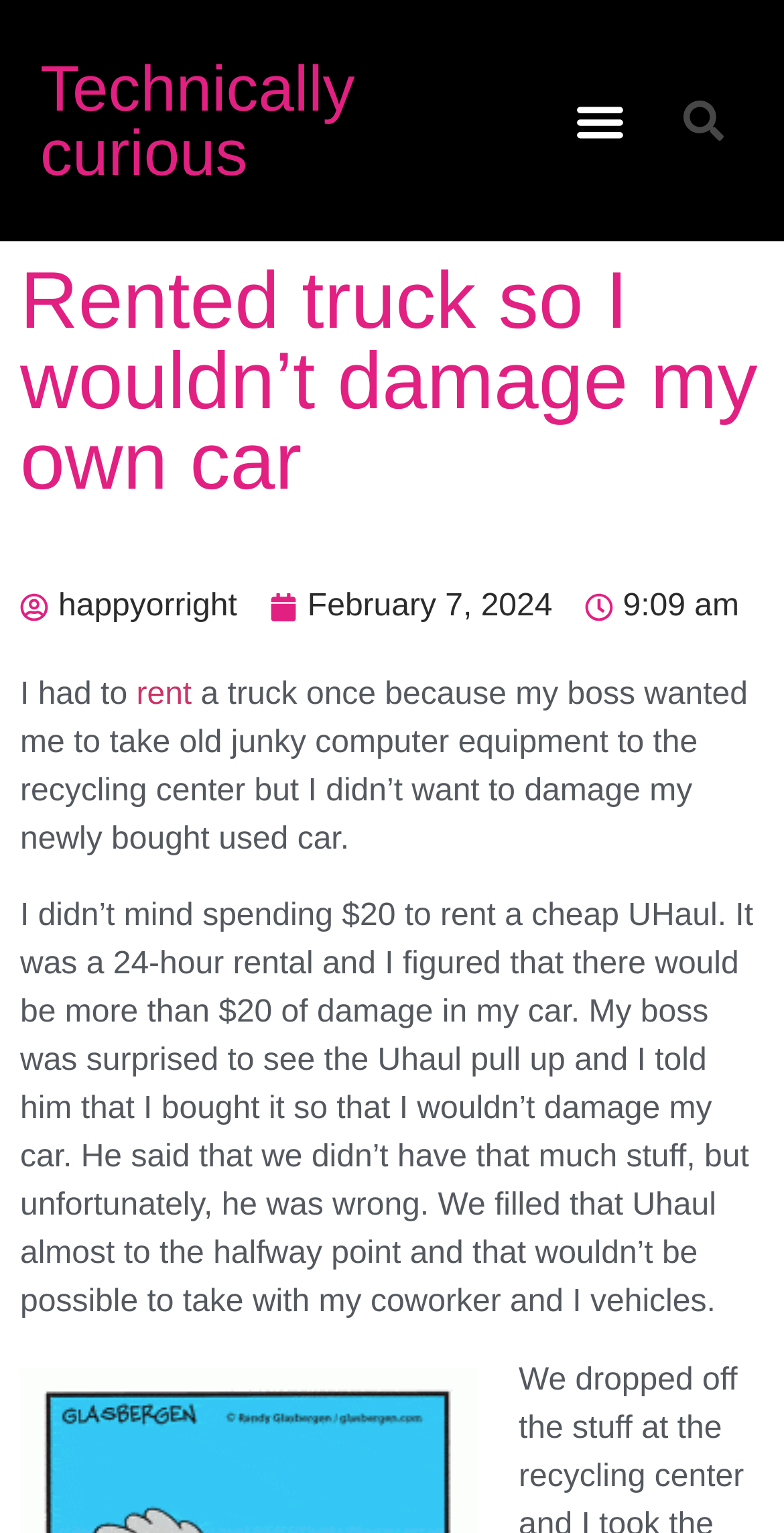Please answer the following question as detailed as possible based on the image: 
How full was the UHaul after loading the equipment?

The author and their coworker were able to fill the UHaul almost to the halfway point with the old computer equipment, which was more than they had anticipated.